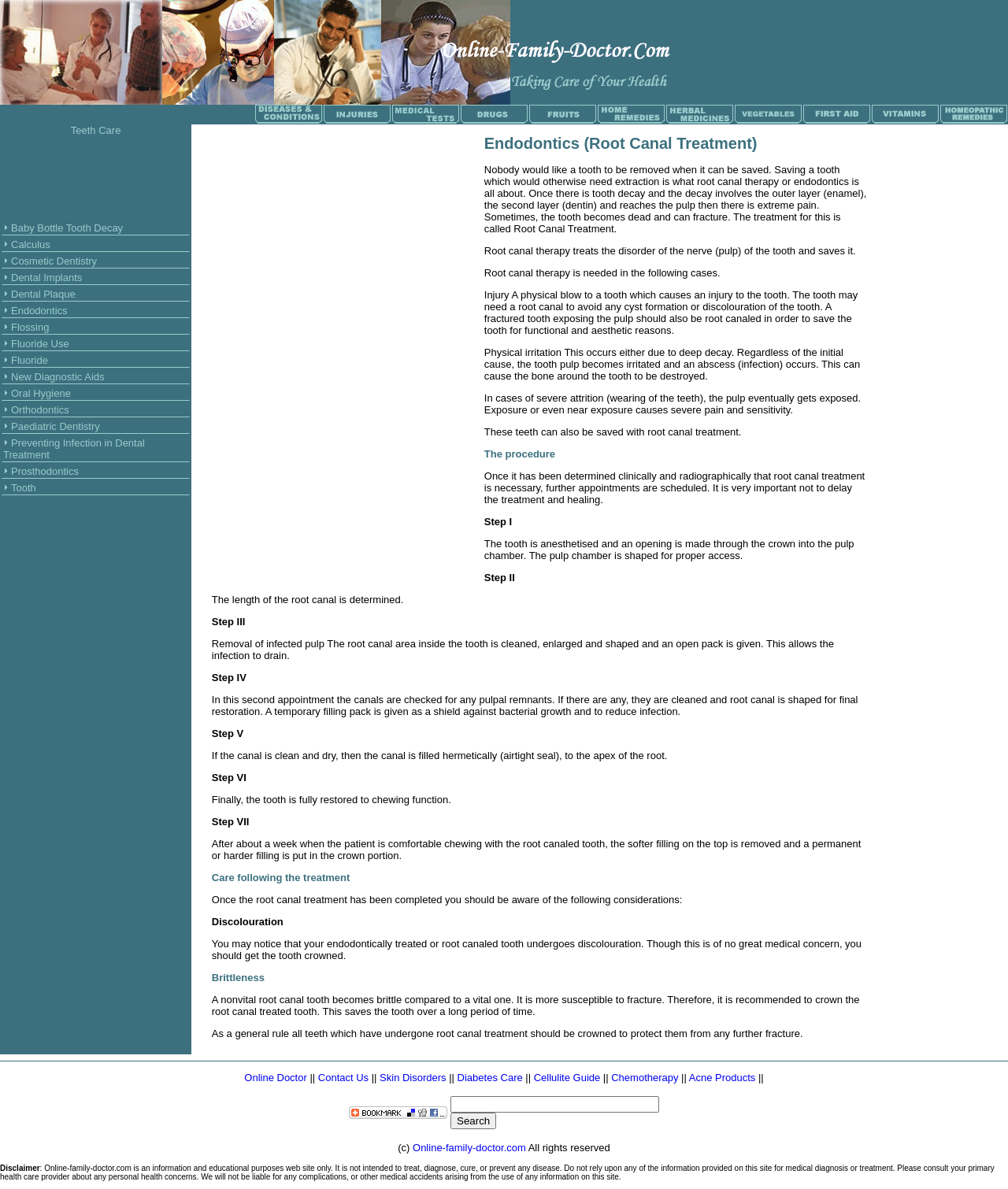Please determine the bounding box coordinates for the UI element described as: "name="q"".

[0.447, 0.922, 0.654, 0.936]